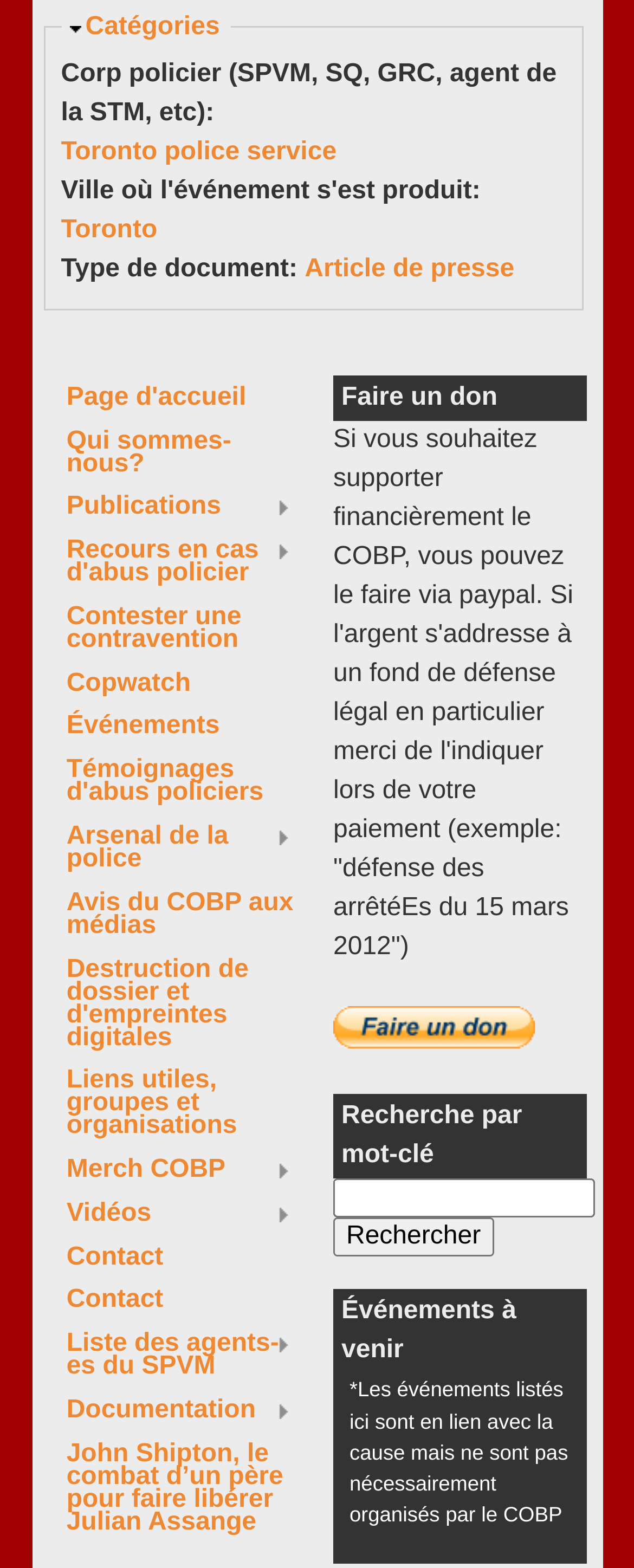Please identify the bounding box coordinates of the element's region that I should click in order to complete the following instruction: "Make a donation". The bounding box coordinates consist of four float numbers between 0 and 1, i.e., [left, top, right, bottom].

[0.526, 0.642, 0.844, 0.669]